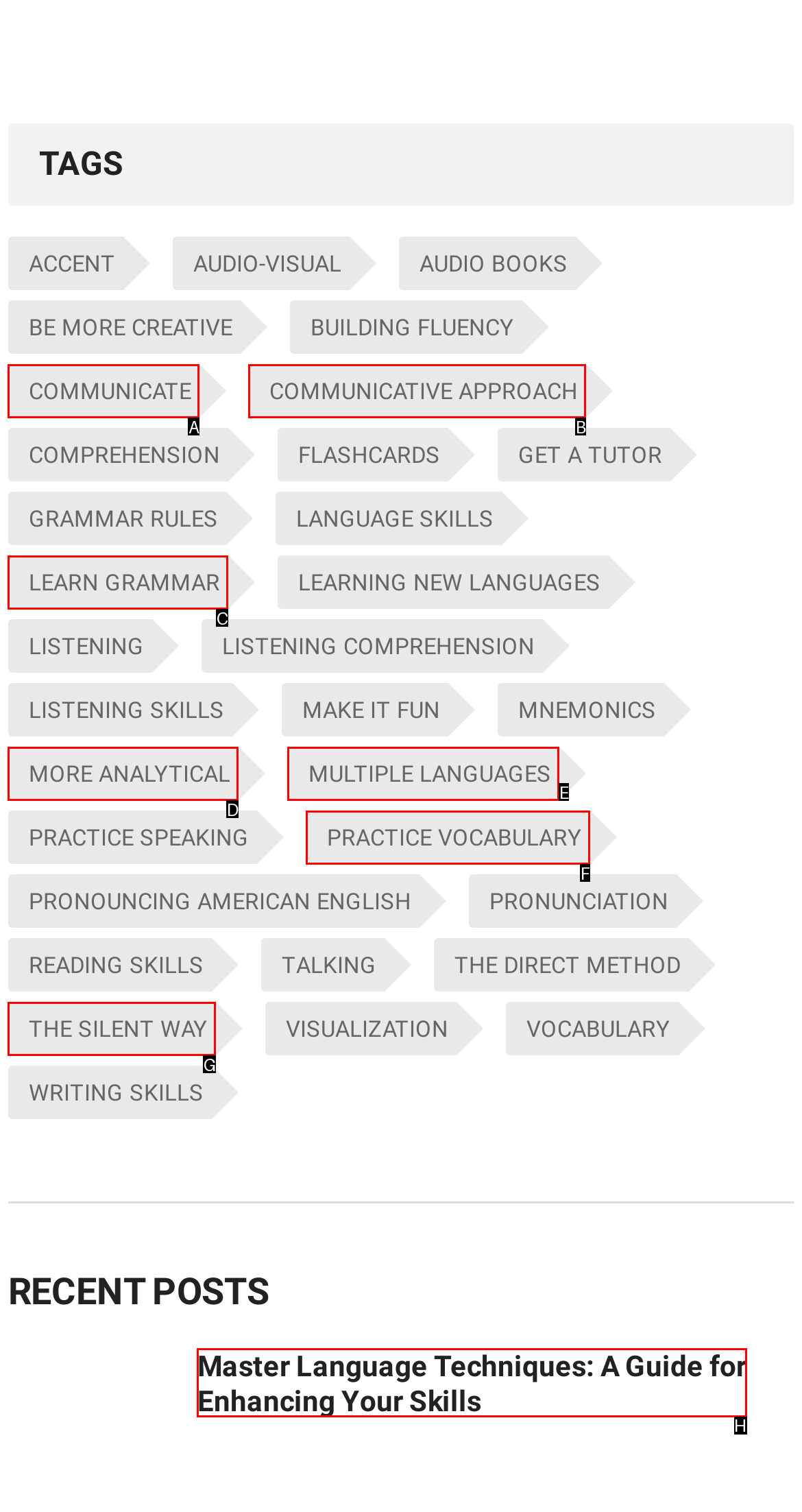Which lettered option should I select to achieve the task: Read about Master Language Techniques according to the highlighted elements in the screenshot?

H